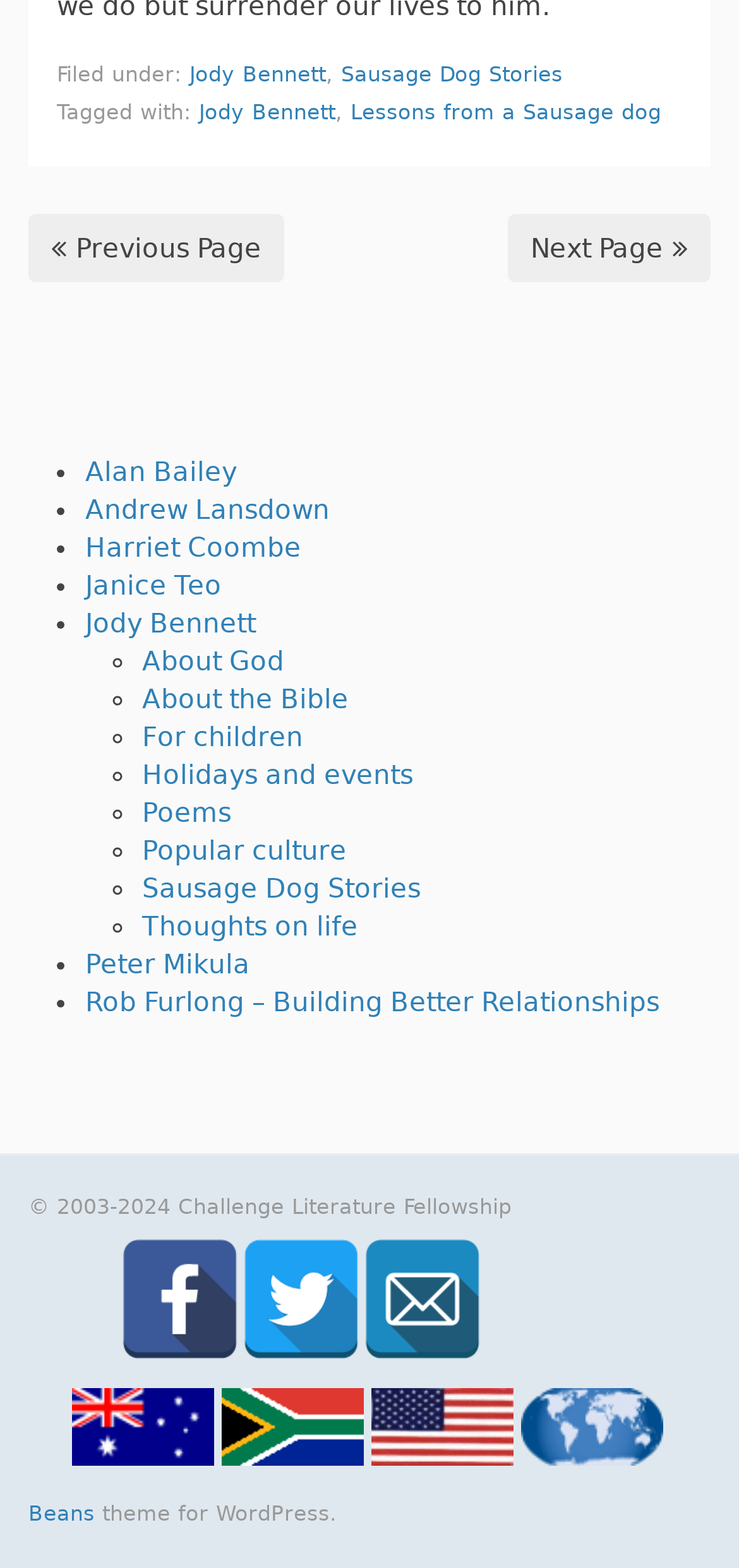Find the bounding box coordinates of the clickable area required to complete the following action: "Visit 'Challenge Australia'".

[0.097, 0.886, 0.3, 0.902]